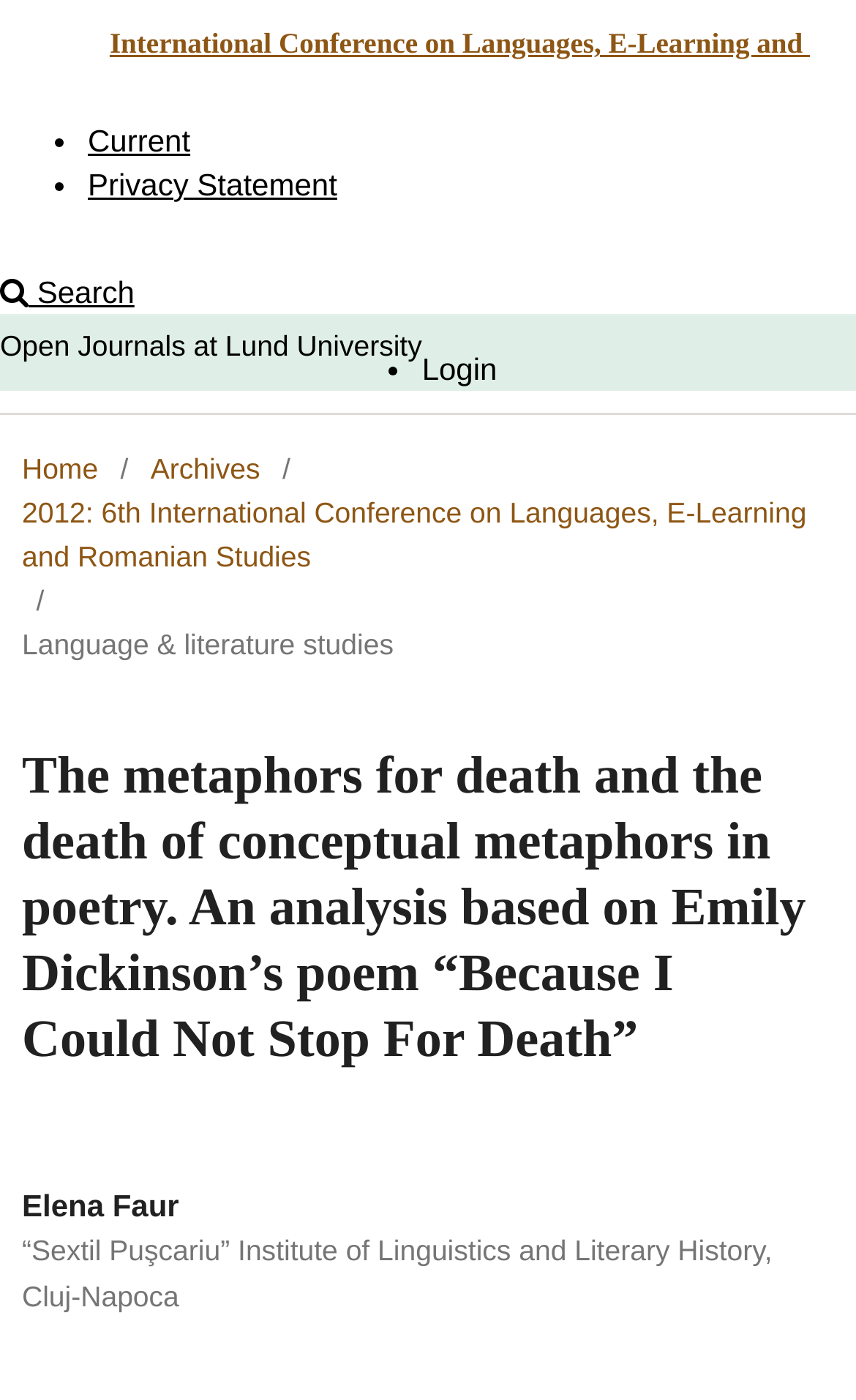Locate the bounding box coordinates of the clickable region to complete the following instruction: "view privacy statement."

[0.103, 0.119, 0.394, 0.144]